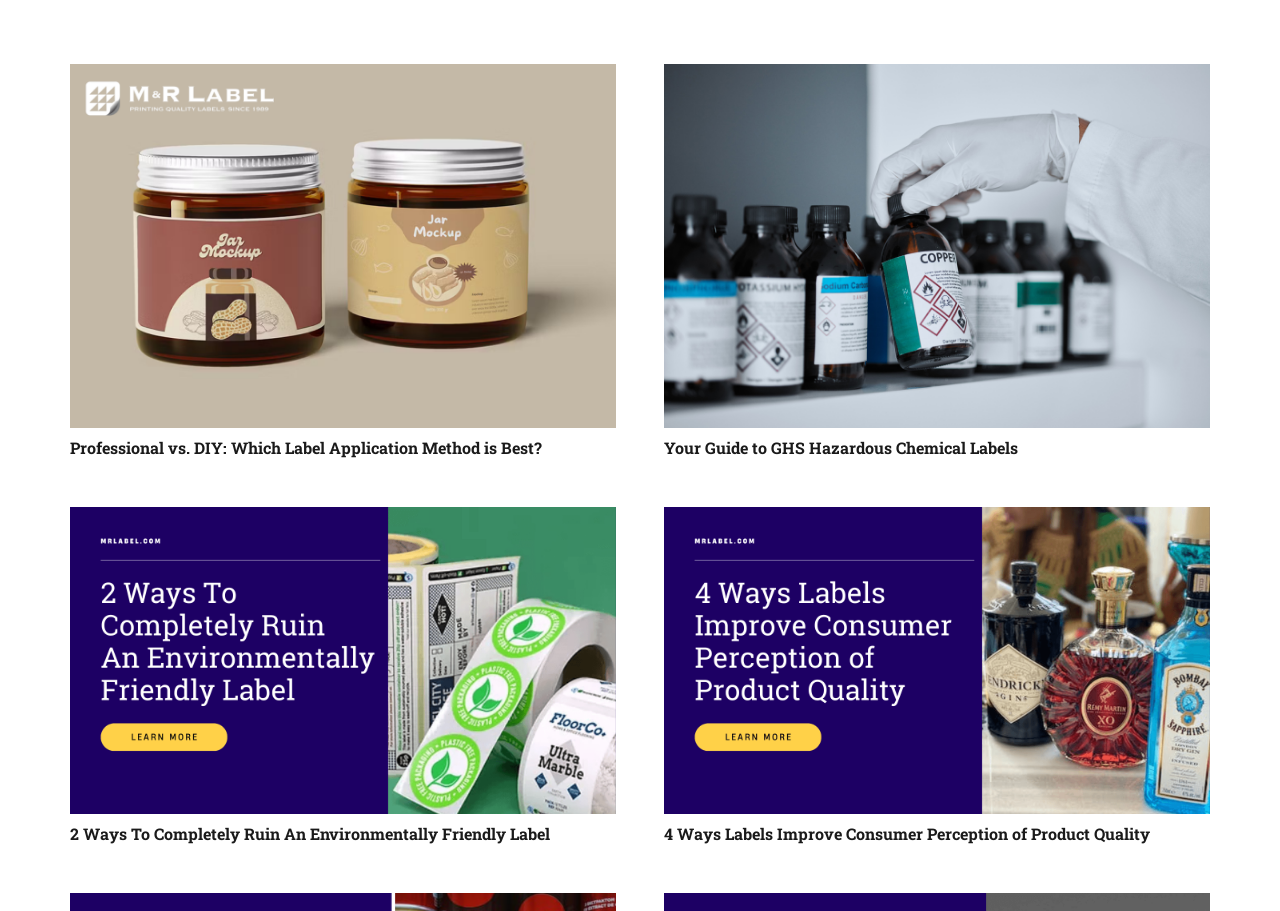Please give a succinct answer to the question in one word or phrase:
Are the articles on this webpage related to labels?

Yes